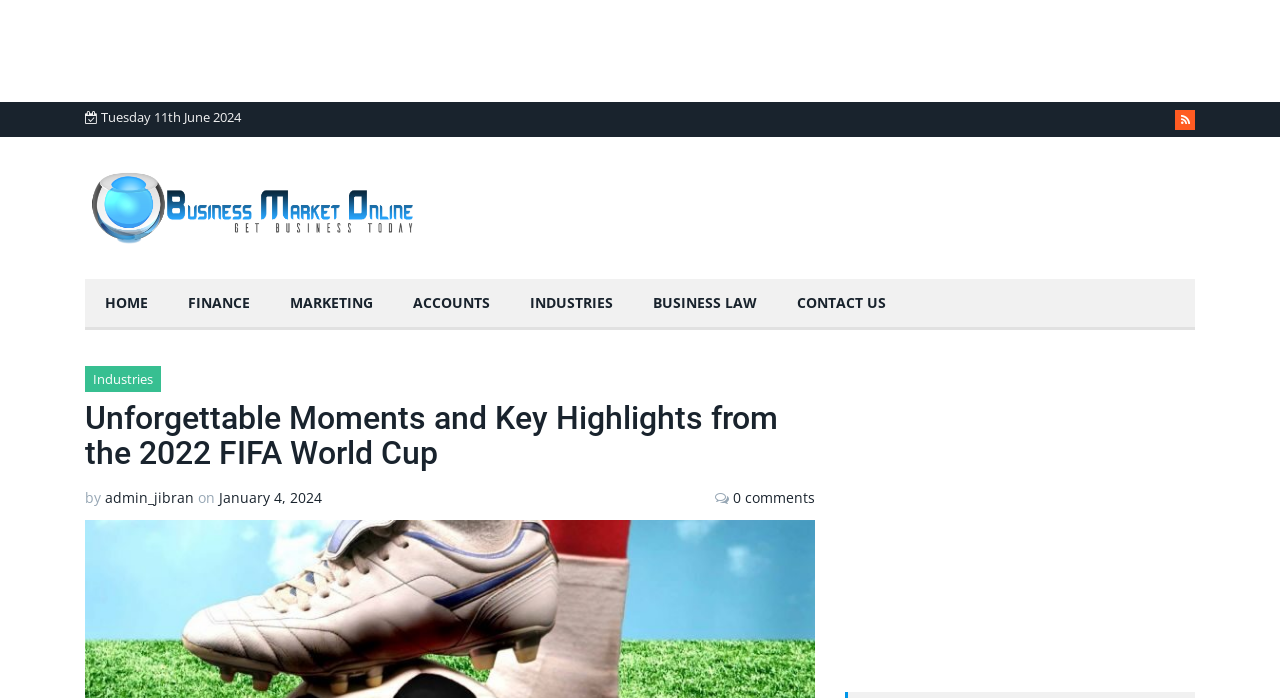Please locate the bounding box coordinates of the element's region that needs to be clicked to follow the instruction: "View the 'Business Market Online' image". The bounding box coordinates should be provided as four float numbers between 0 and 1, i.e., [left, top, right, bottom].

[0.066, 0.243, 0.34, 0.354]